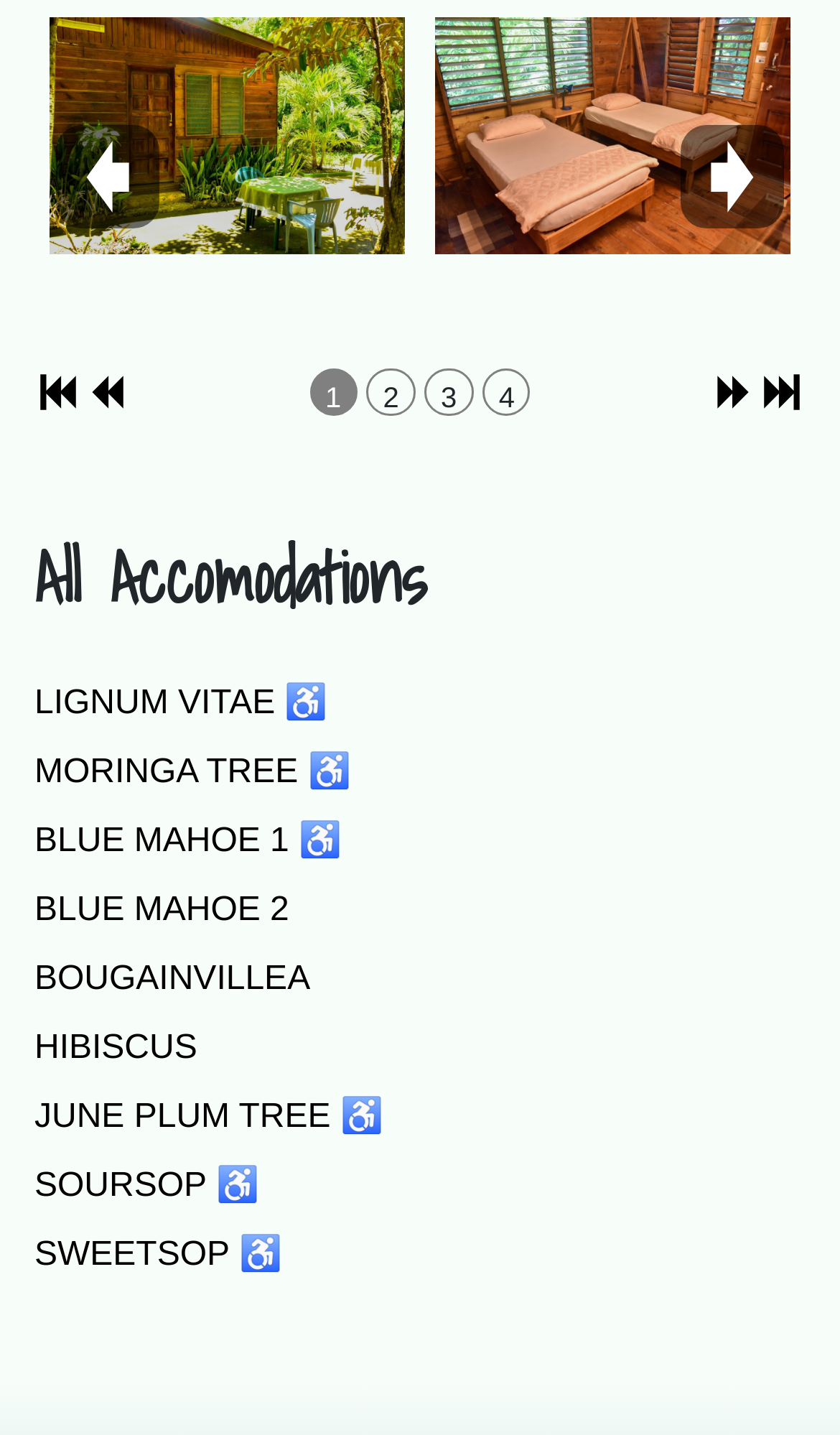What is the last accommodation listed?
From the details in the image, provide a complete and detailed answer to the question.

The last accommodation listed is 'SWEETSOP ♿' which is a link element located at the bottom-left of the webpage, with a bounding box coordinate of [0.041, 0.862, 0.335, 0.888].